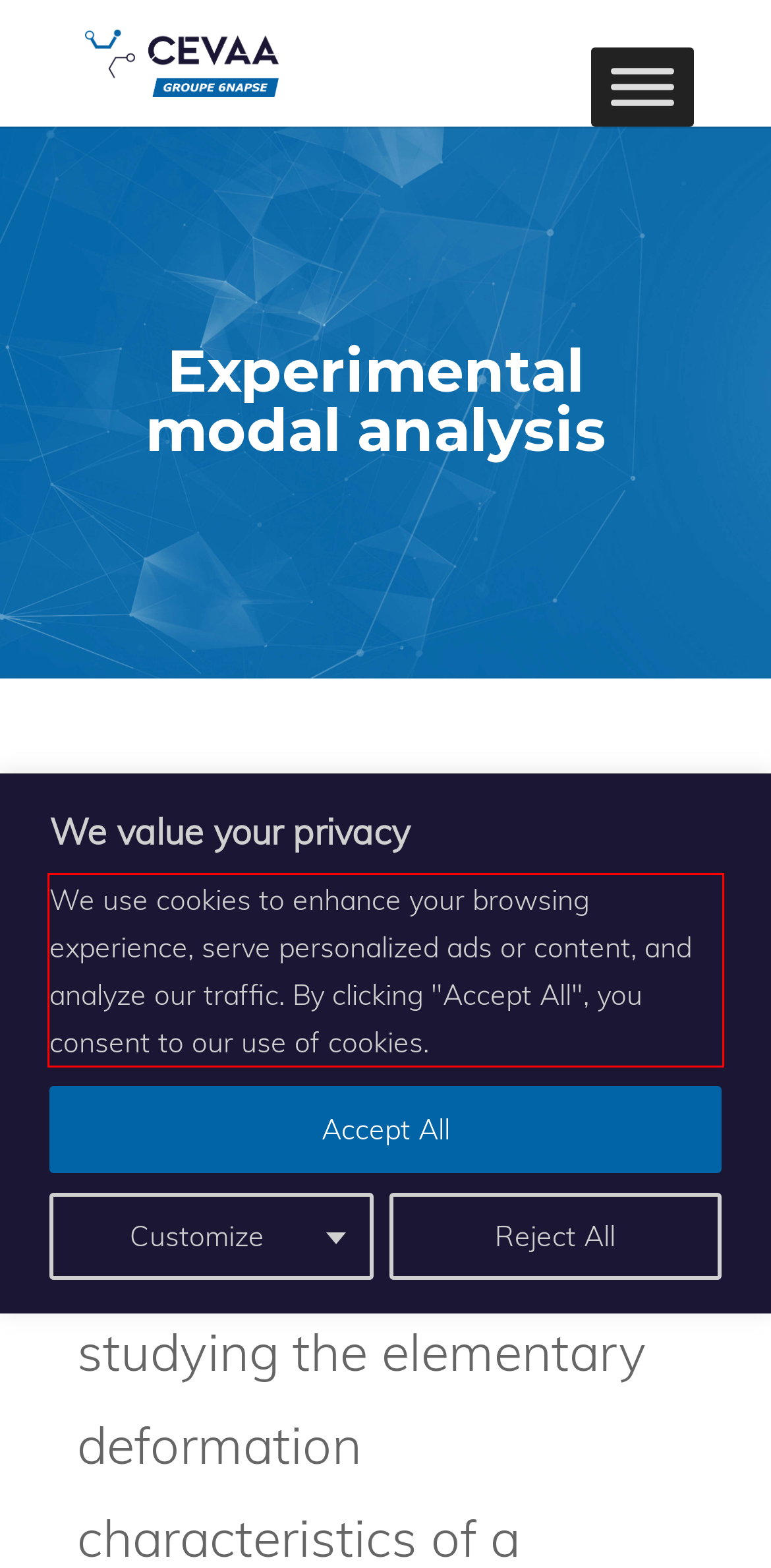Within the screenshot of a webpage, identify the red bounding box and perform OCR to capture the text content it contains.

We use cookies to enhance your browsing experience, serve personalized ads or content, and analyze our traffic. By clicking "Accept All", you consent to our use of cookies.